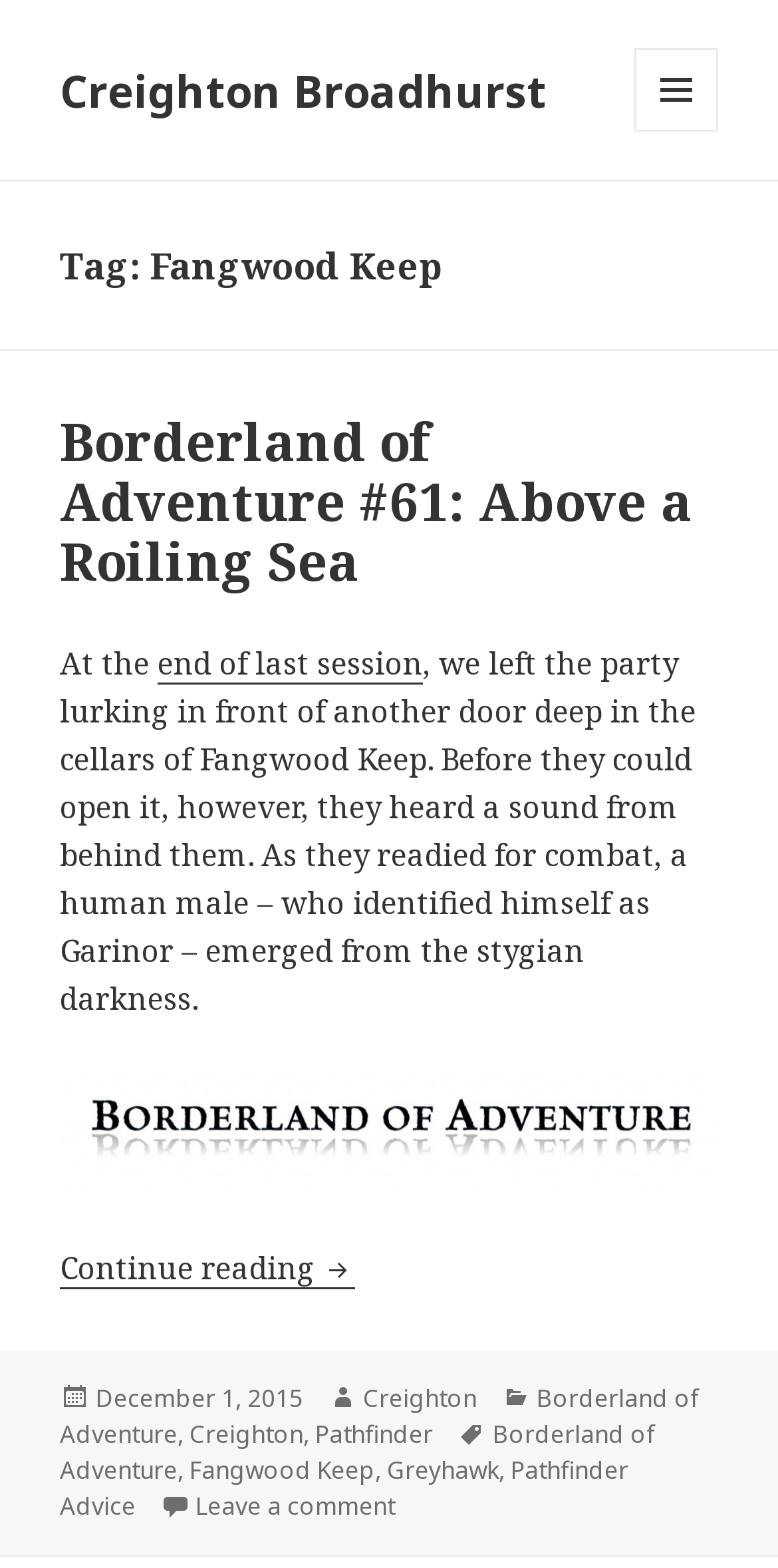Show the bounding box coordinates for the element that needs to be clicked to execute the following instruction: "Click on the author's name". Provide the coordinates in the form of four float numbers between 0 and 1, i.e., [left, top, right, bottom].

[0.467, 0.881, 0.613, 0.904]